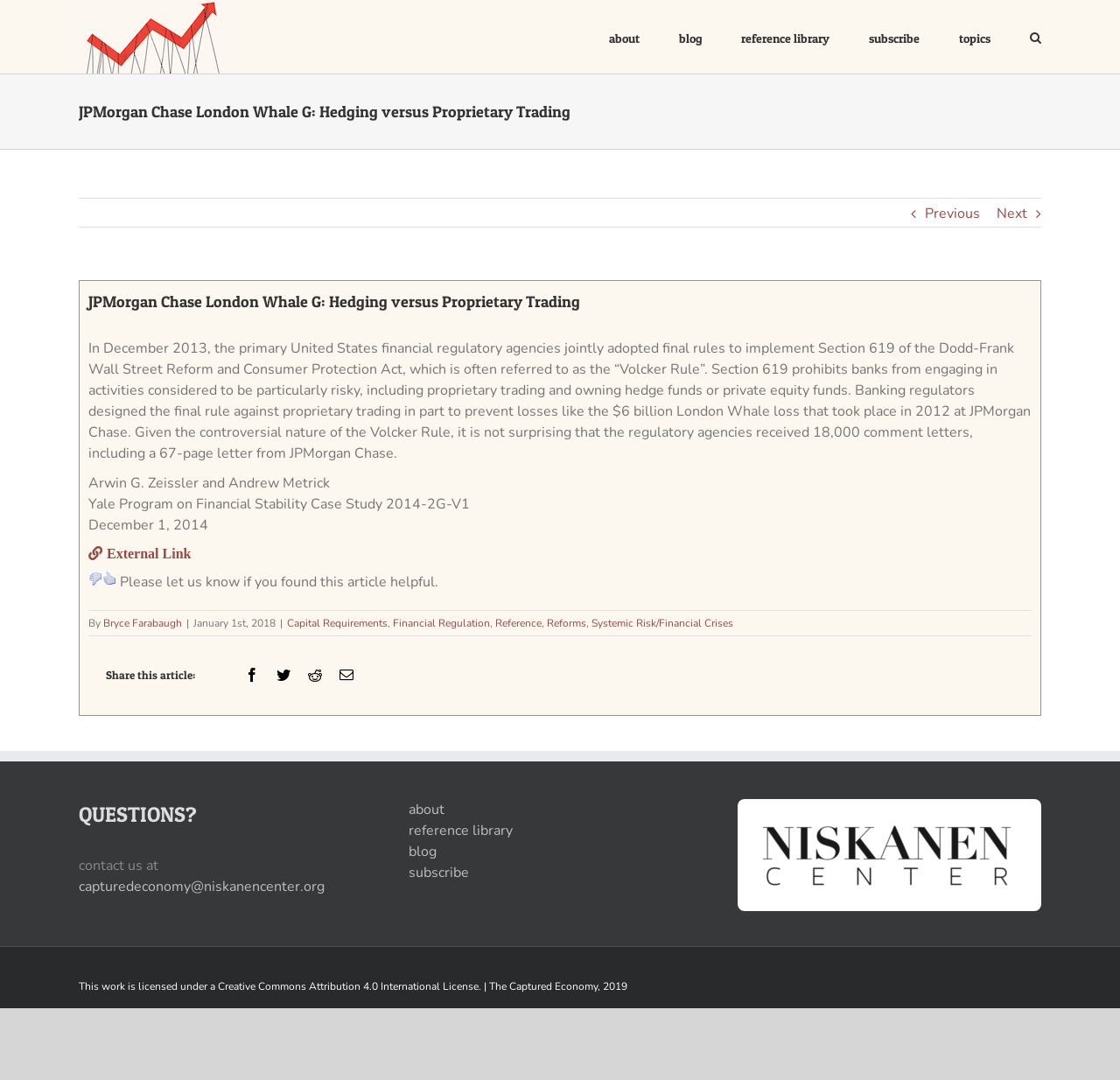Identify and provide the bounding box for the element described by: "Blog".

[0.365, 0.779, 0.635, 0.798]